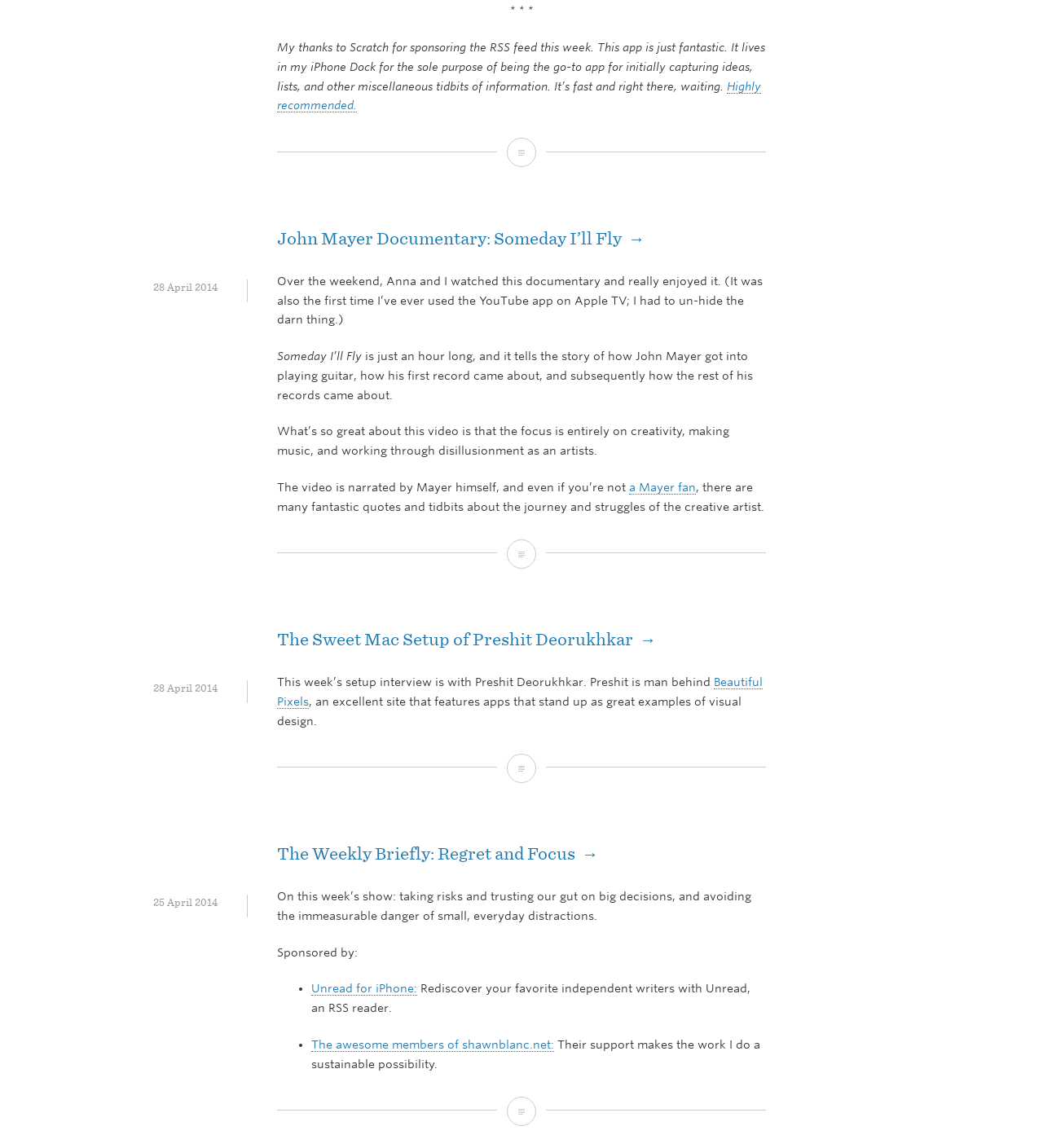Locate the bounding box coordinates of the region to be clicked to comply with the following instruction: "Learn more about the Sweet Mac Setup of Preshit Deorukhkar". The coordinates must be four float numbers between 0 and 1, in the form [left, top, right, bottom].

[0.266, 0.546, 0.734, 0.569]